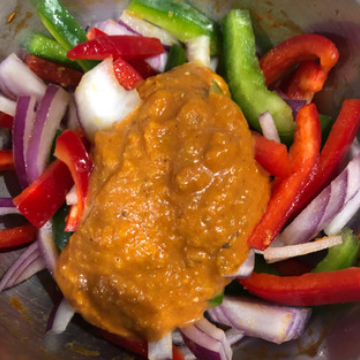Using a single word or phrase, answer the following question: 
What type of cuisine is the dish likely inspired by?

Indian